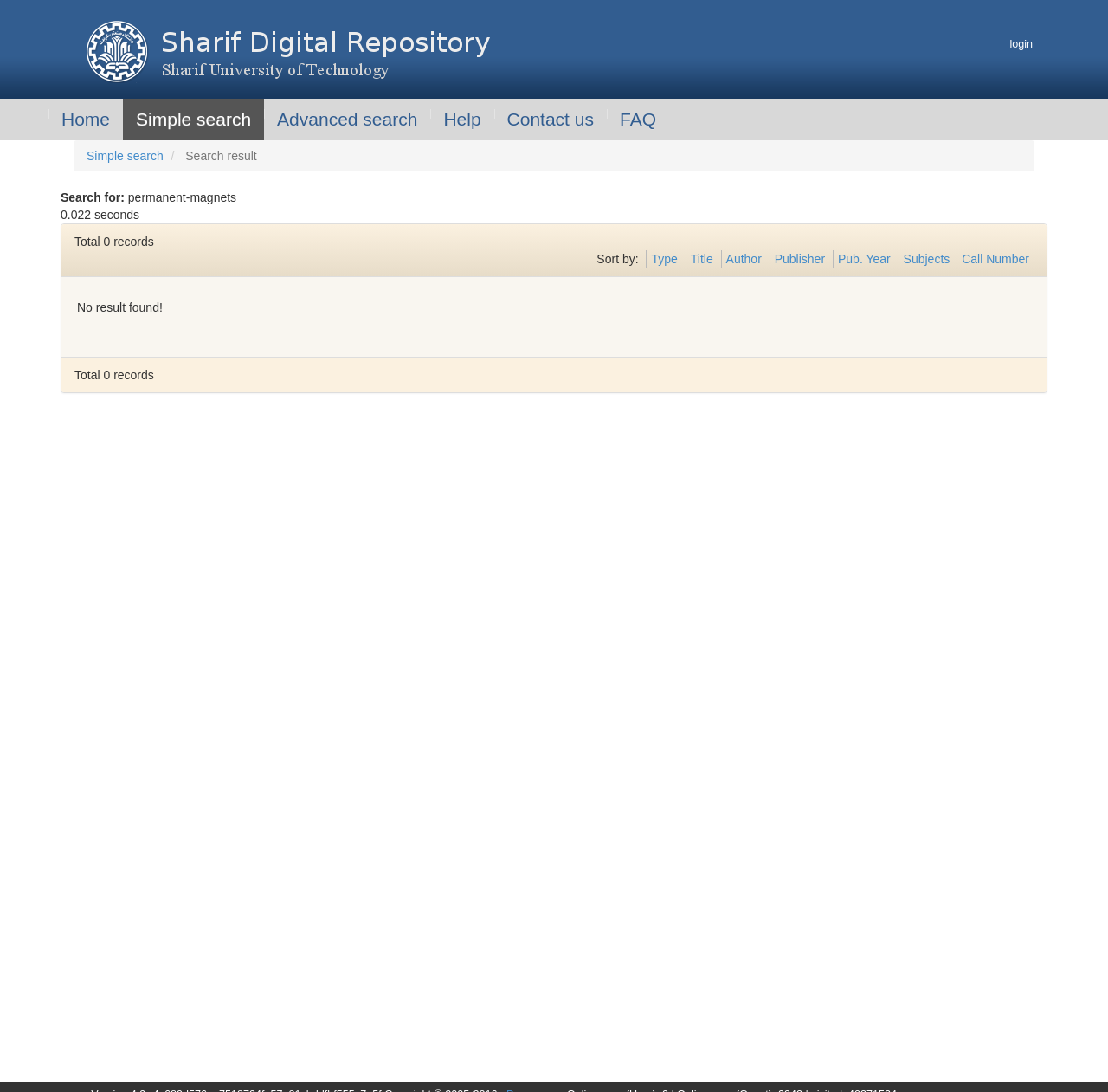What is the search result for?
Can you provide an in-depth and detailed response to the question?

The search result is for 'permanent-magnets' as indicated by the static text 'Search for:' and 'permanent-magnets' on the webpage.